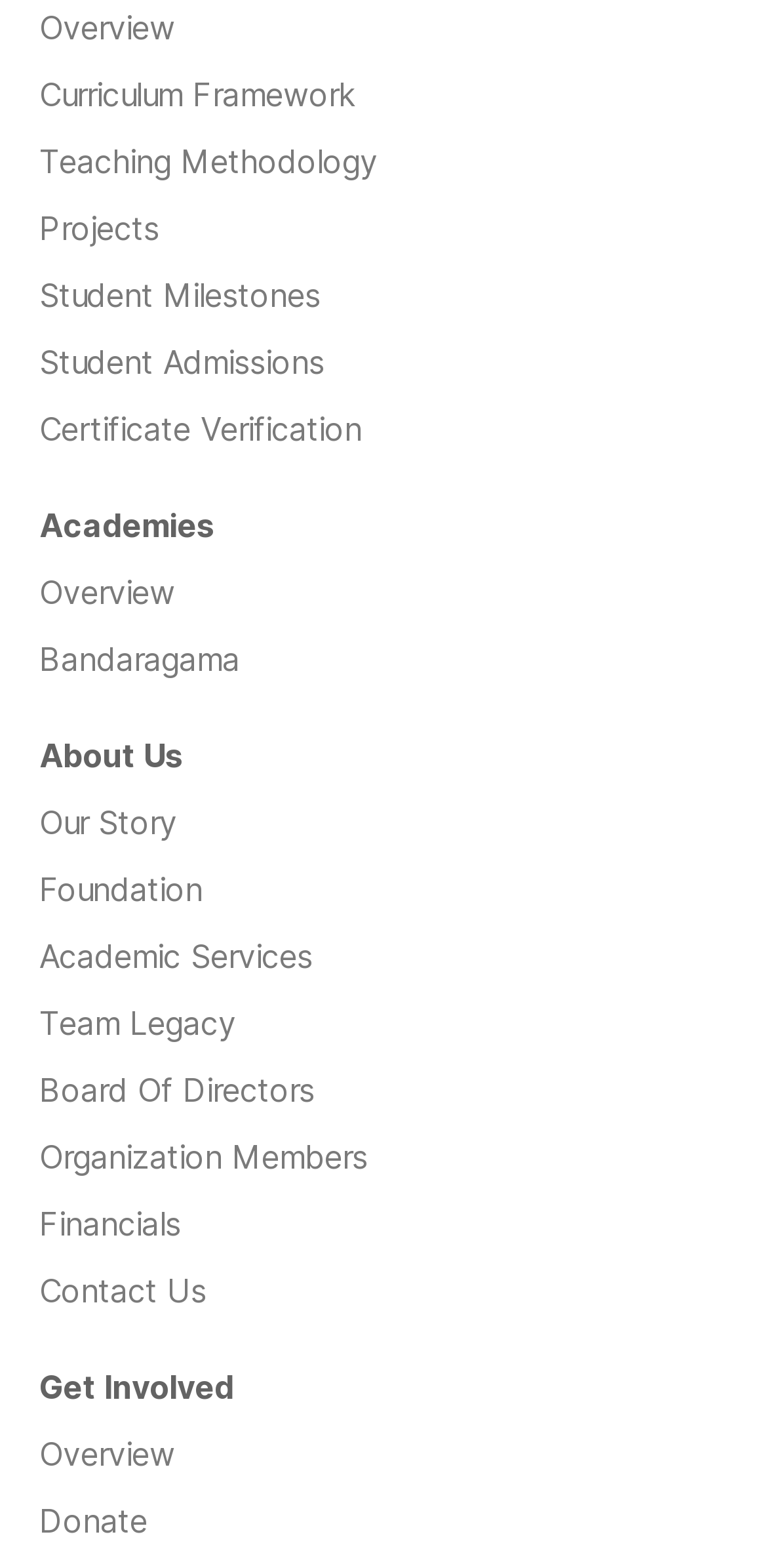What is the second link under 'About Us'?
Look at the screenshot and respond with one word or a short phrase.

Foundation